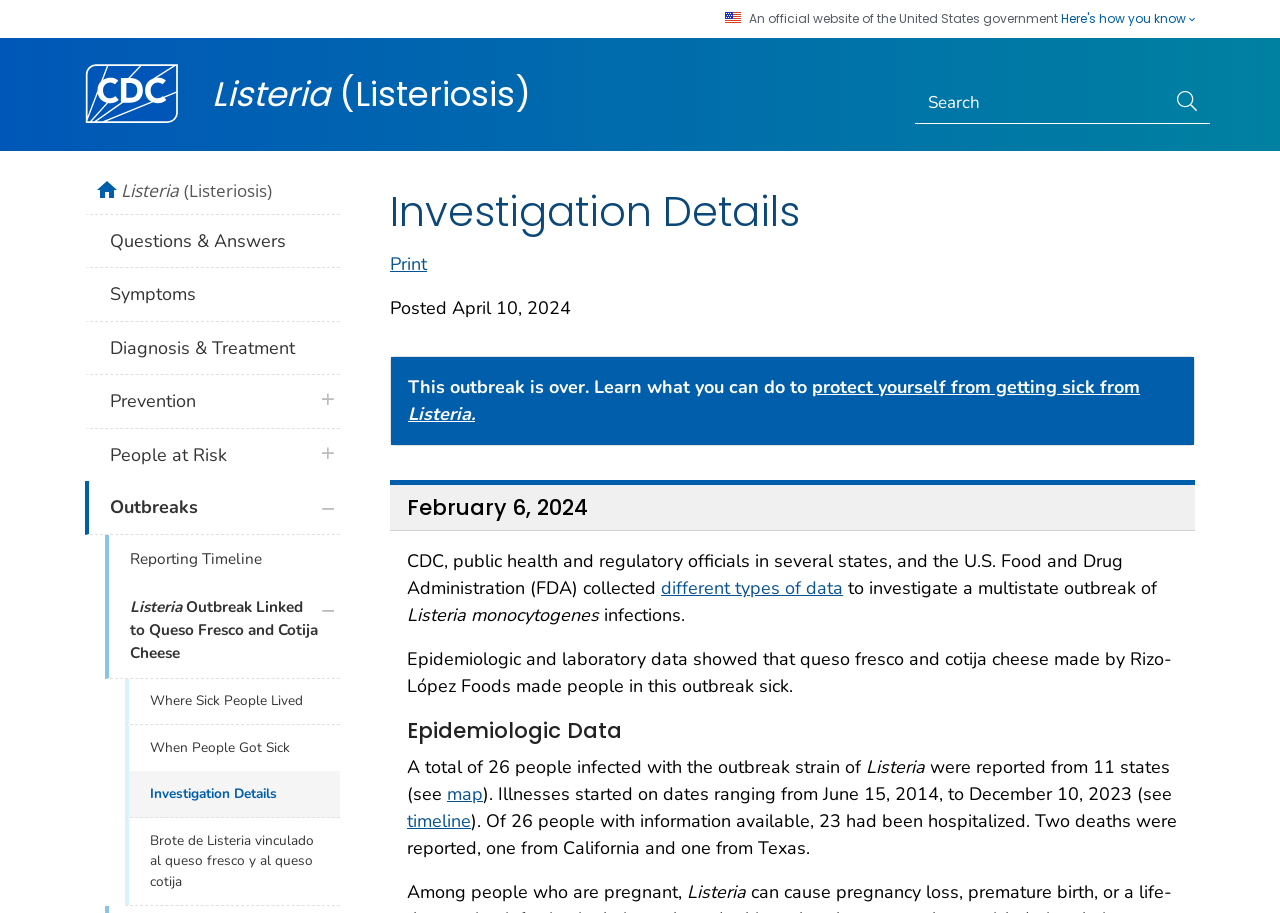Utilize the details in the image to thoroughly answer the following question: What is the topic of the investigation?

The heading 'Investigation Details' is present on the webpage, and the text 'This outbreak is over. Learn what you can do to protect yourself from getting sick from Listeria.' suggests that the webpage is related to an investigation about a Listeria outbreak. The text also mentions queso fresco and cotija cheese, indicating that these products are linked to the outbreak.